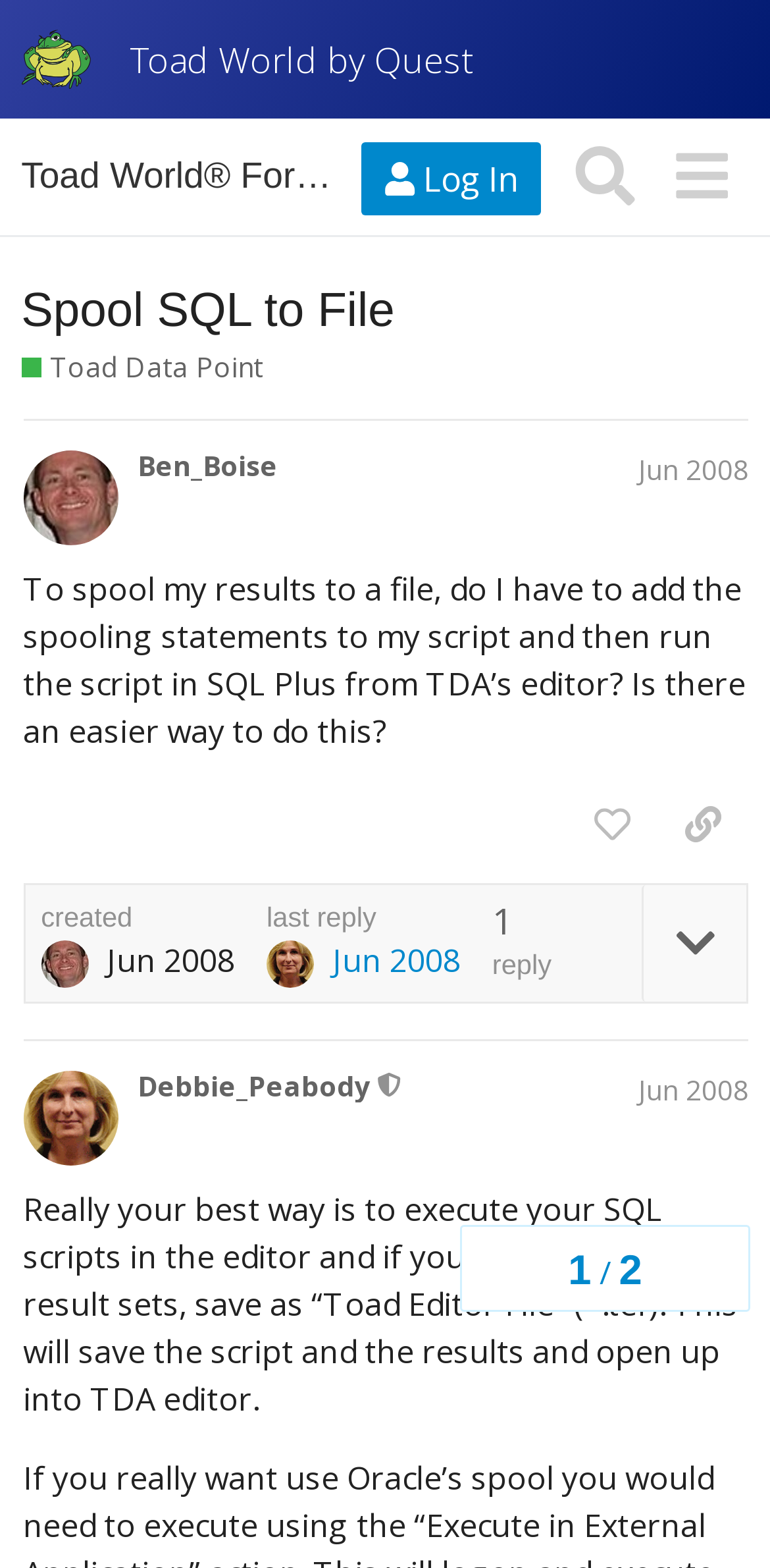Answer the question using only a single word or phrase: 
What is the name of the forum?

Toad World Forums